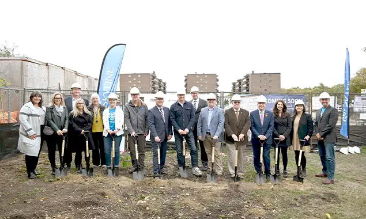How many units will the Permanent Supportive Housing initiative have?
We need a detailed and exhaustive answer to the question. Please elaborate.

I read the caption and found that the development project is a 32-unit Permanent Supportive Housing initiative, which aims to address housing needs in the community.